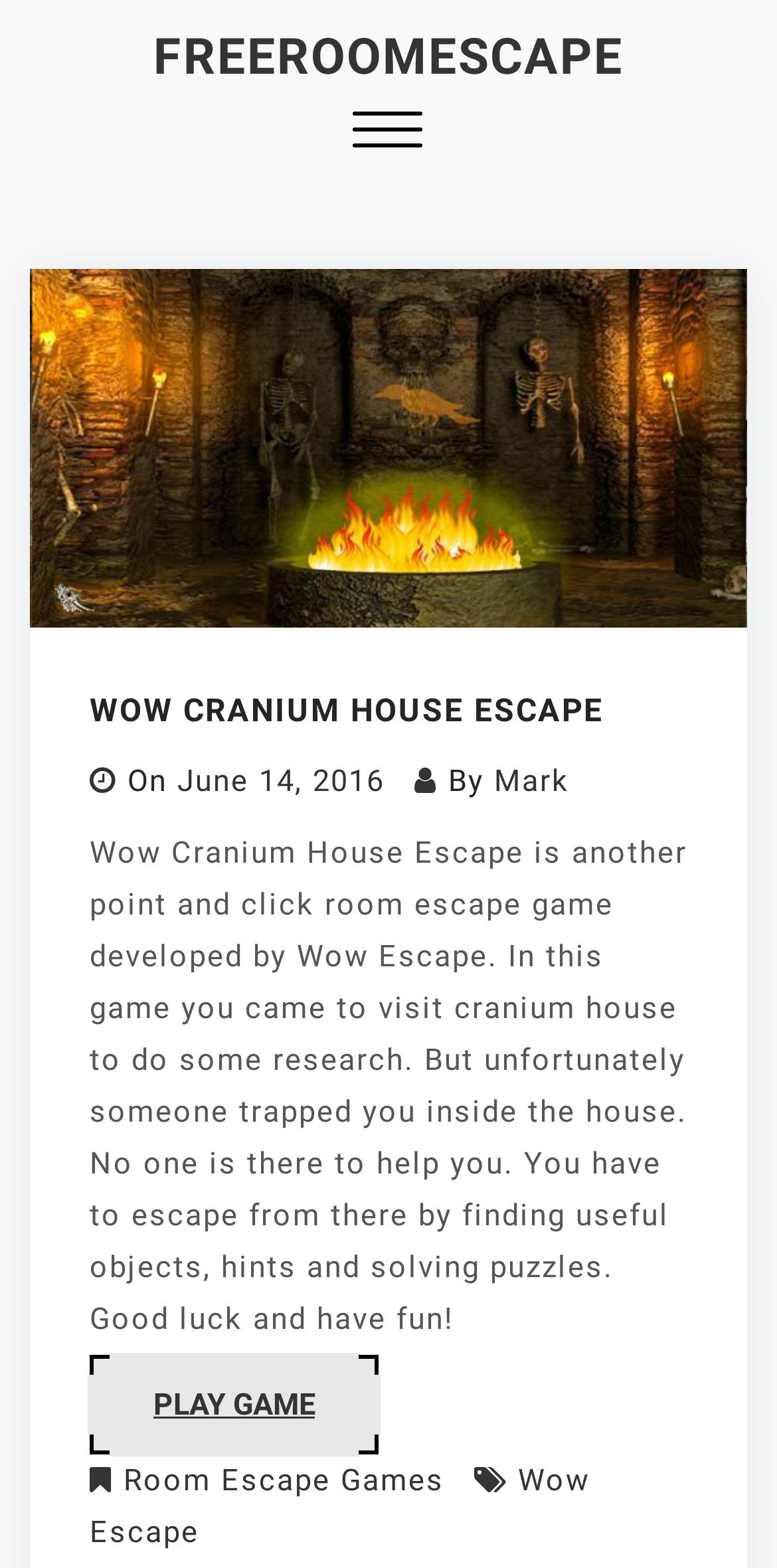When was the game published?
Please use the image to provide a one-word or short phrase answer.

June 14, 2016